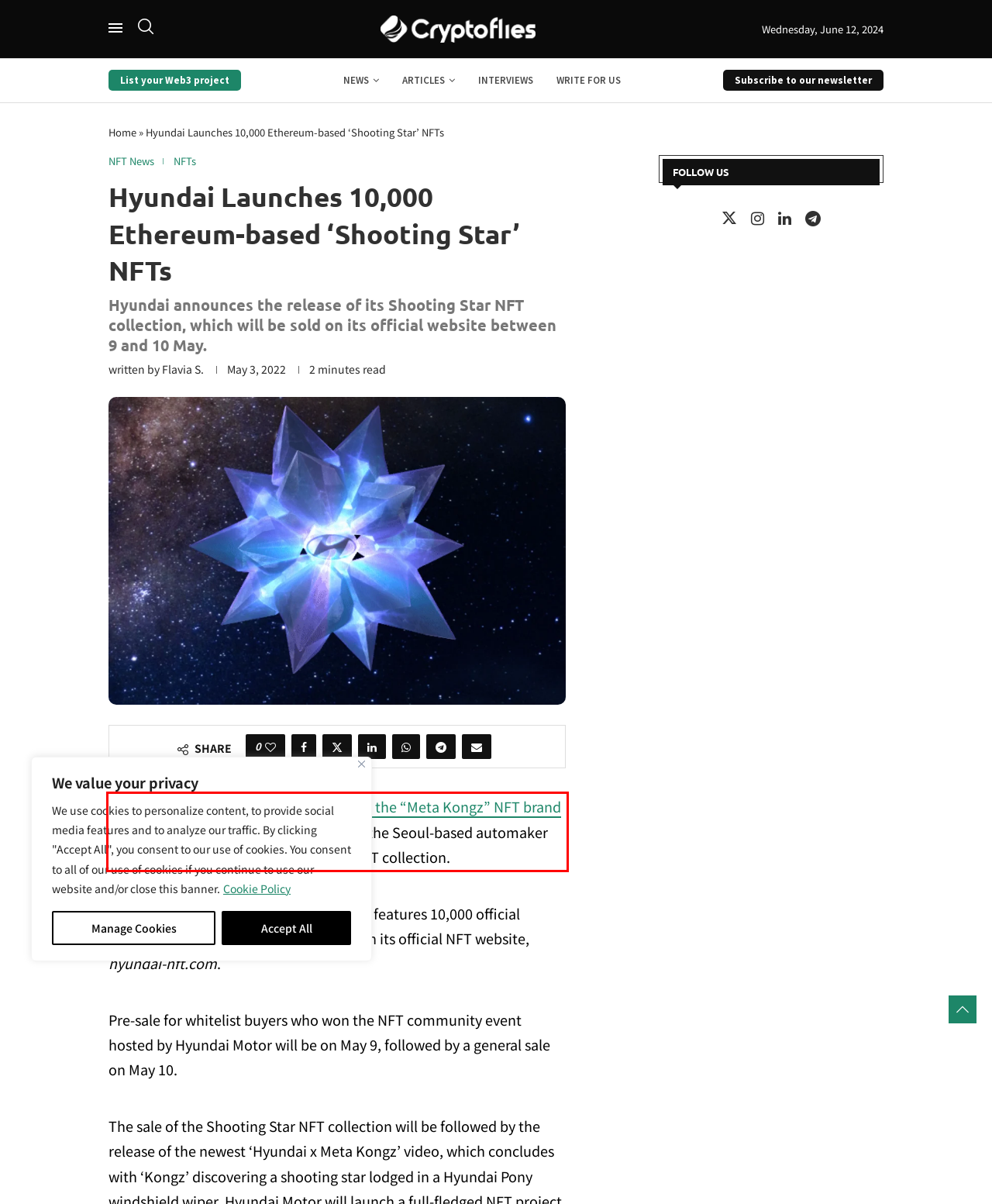Please identify and extract the text content from the UI element encased in a red bounding box on the provided webpage screenshot.

Hyundai announced a collaboration with the “Meta Kongz” NFT brand to release NFTs a few weeks ago. Today, the Seoul-based automaker announced the launch of its first-ever NFT collection.